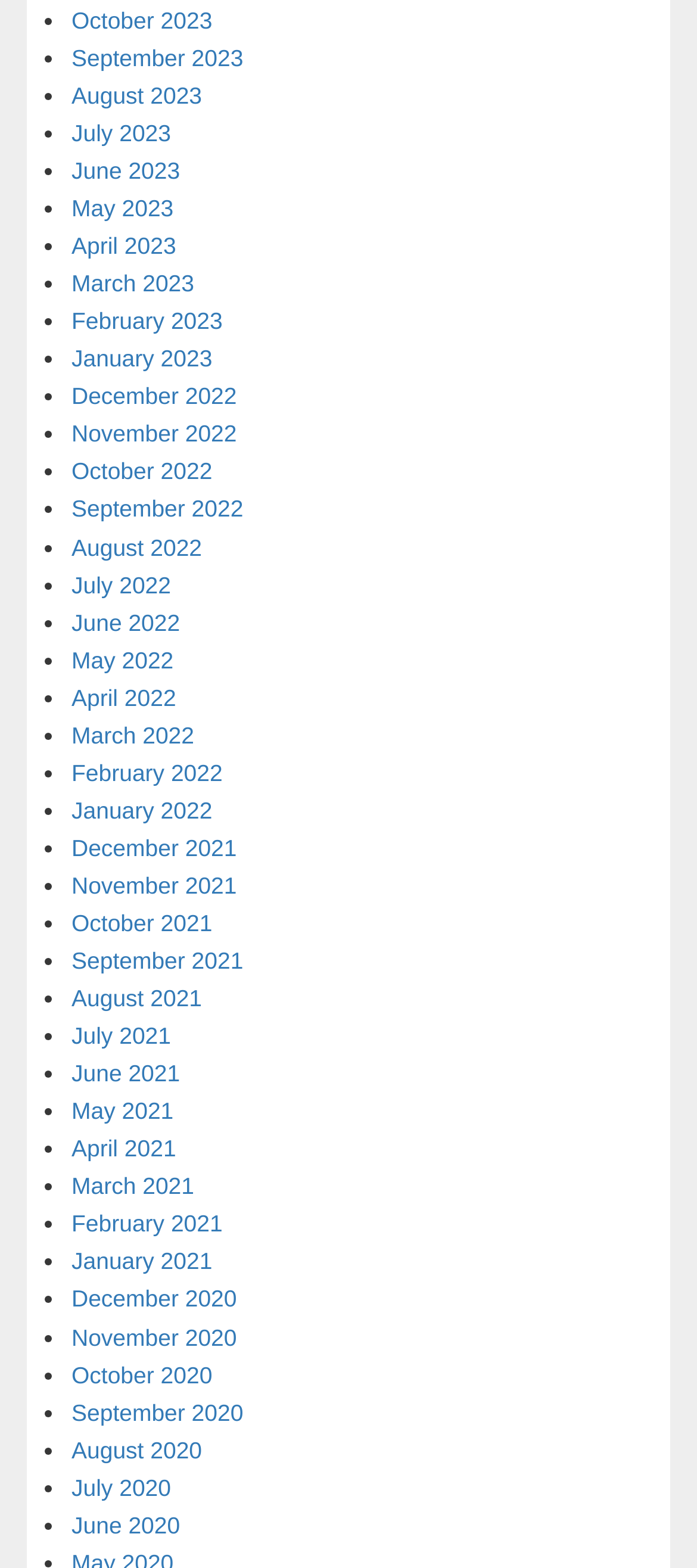Use a single word or phrase to answer this question: 
What is the pattern of the list?

Monthly archives